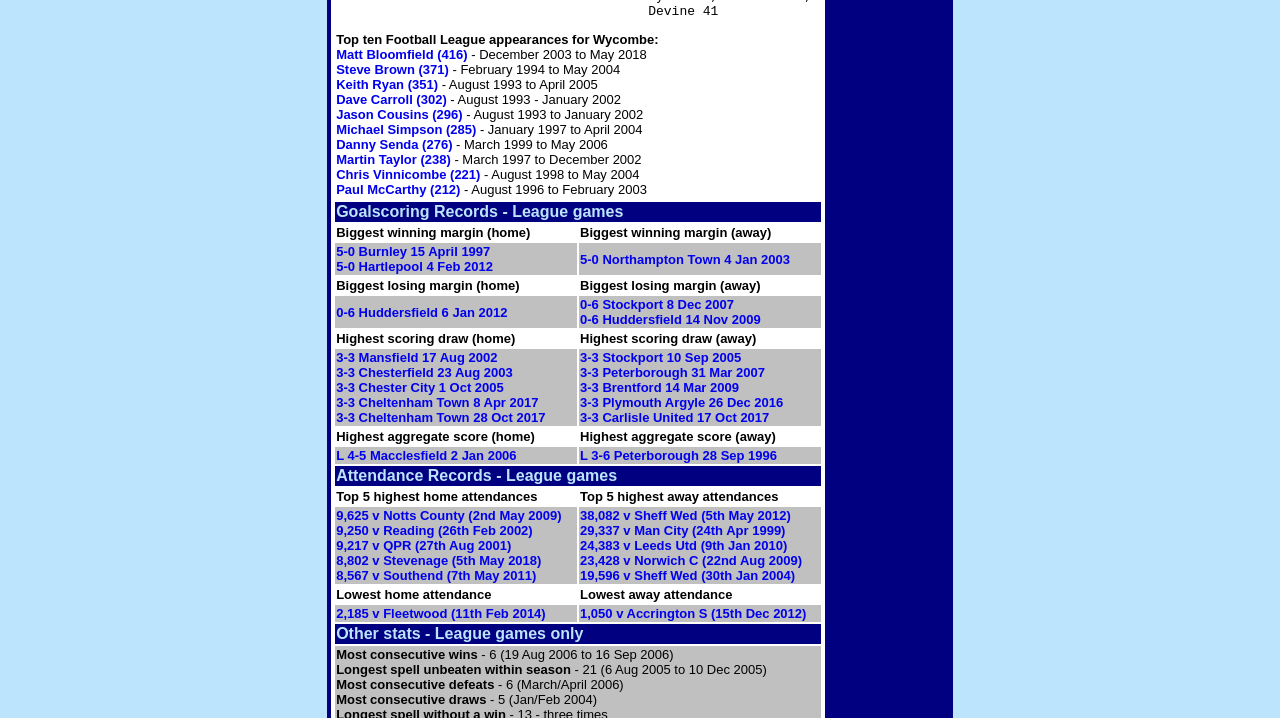Carefully examine the image and provide an in-depth answer to the question: What is the top ten football league appearance for Wycombe?

The webpage lists the top ten football league appearances for Wycombe, and the top one is Matt Bloomfield with 416 appearances.